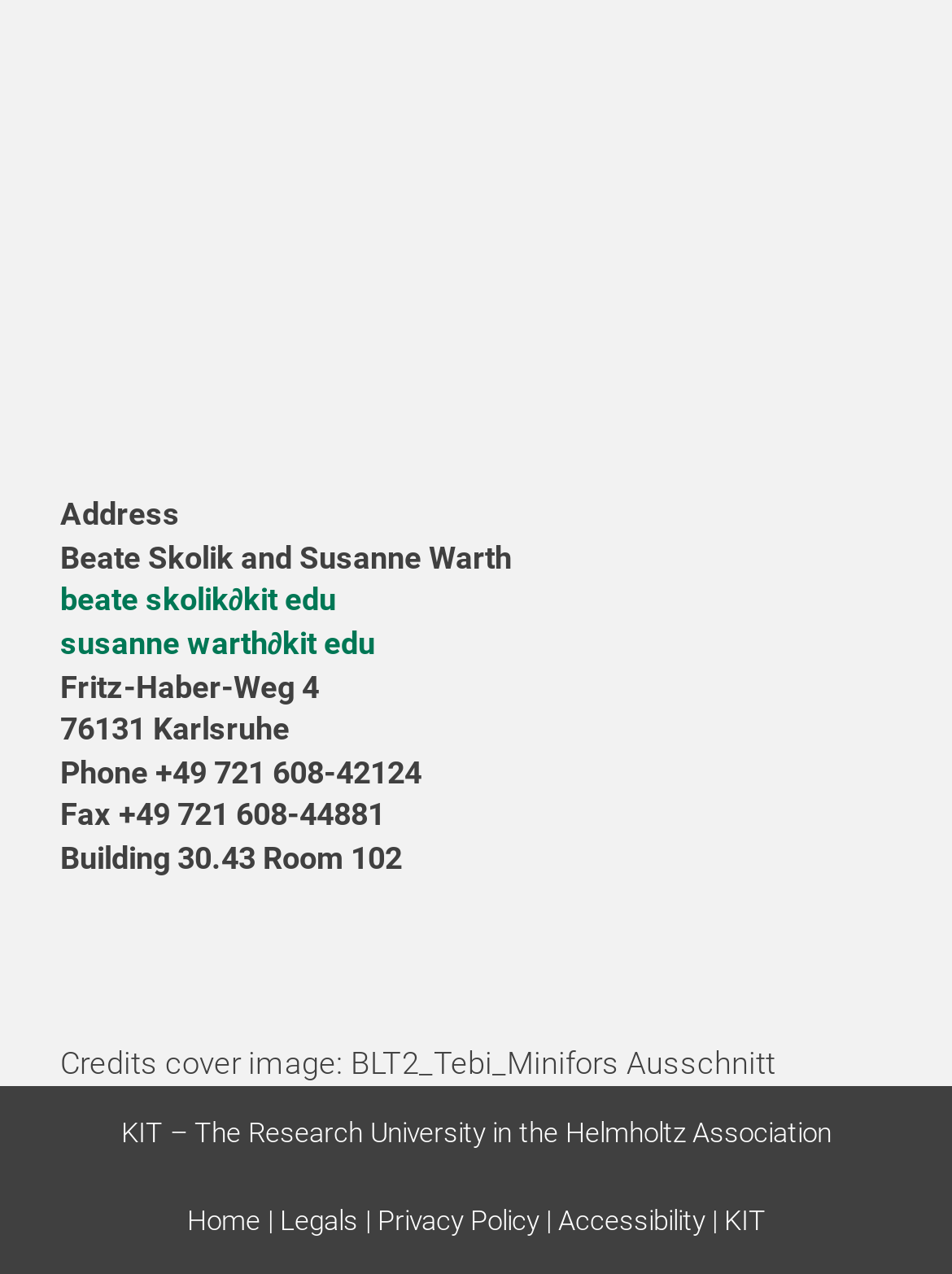What is the building and room number of Beate Skolik and Susanne Warth? Analyze the screenshot and reply with just one word or a short phrase.

Building 30.43 Room 102